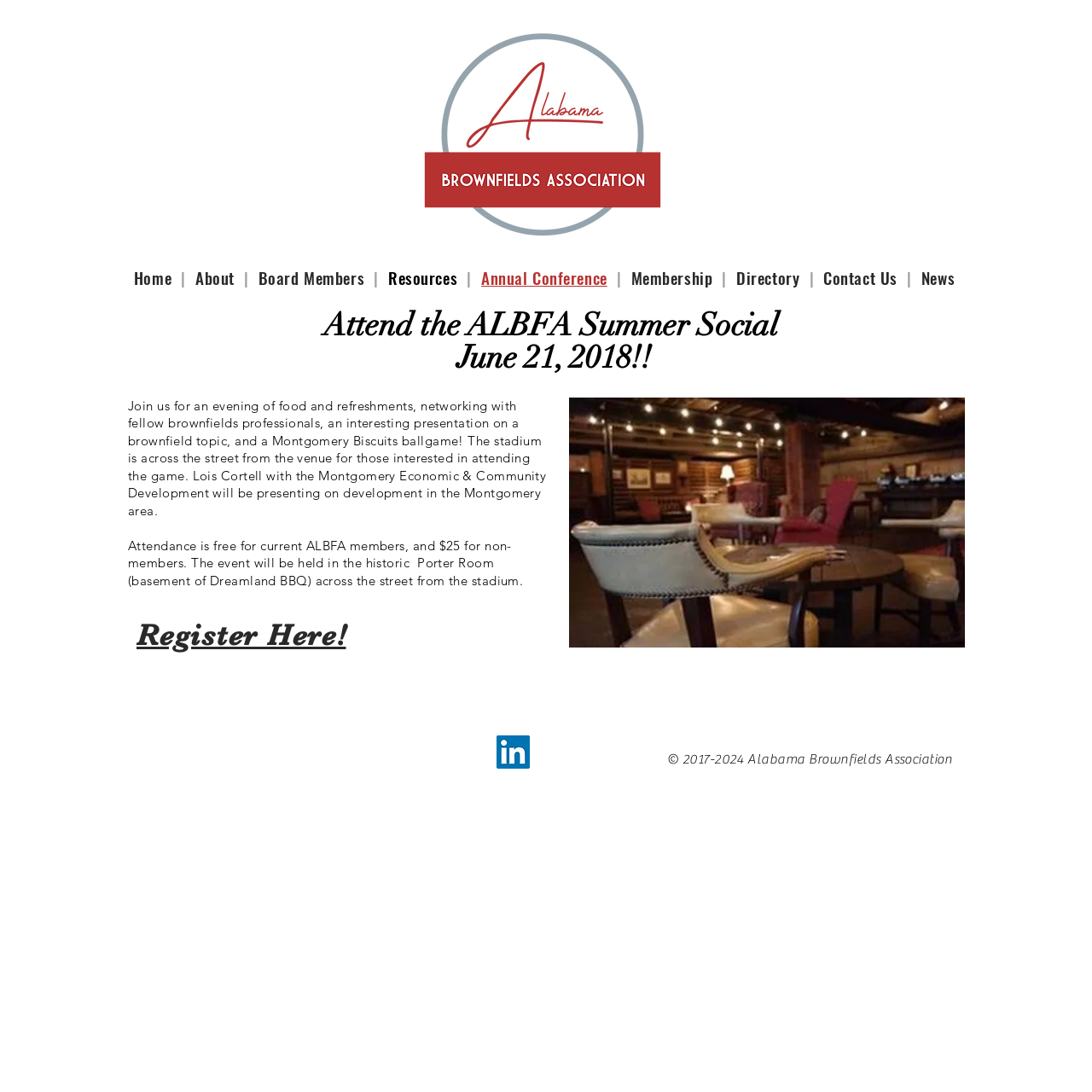Locate the bounding box coordinates of the element that needs to be clicked to carry out the instruction: "Learn about Board Members". The coordinates should be given as four float numbers ranging from 0 to 1, i.e., [left, top, right, bottom].

[0.237, 0.243, 0.338, 0.265]